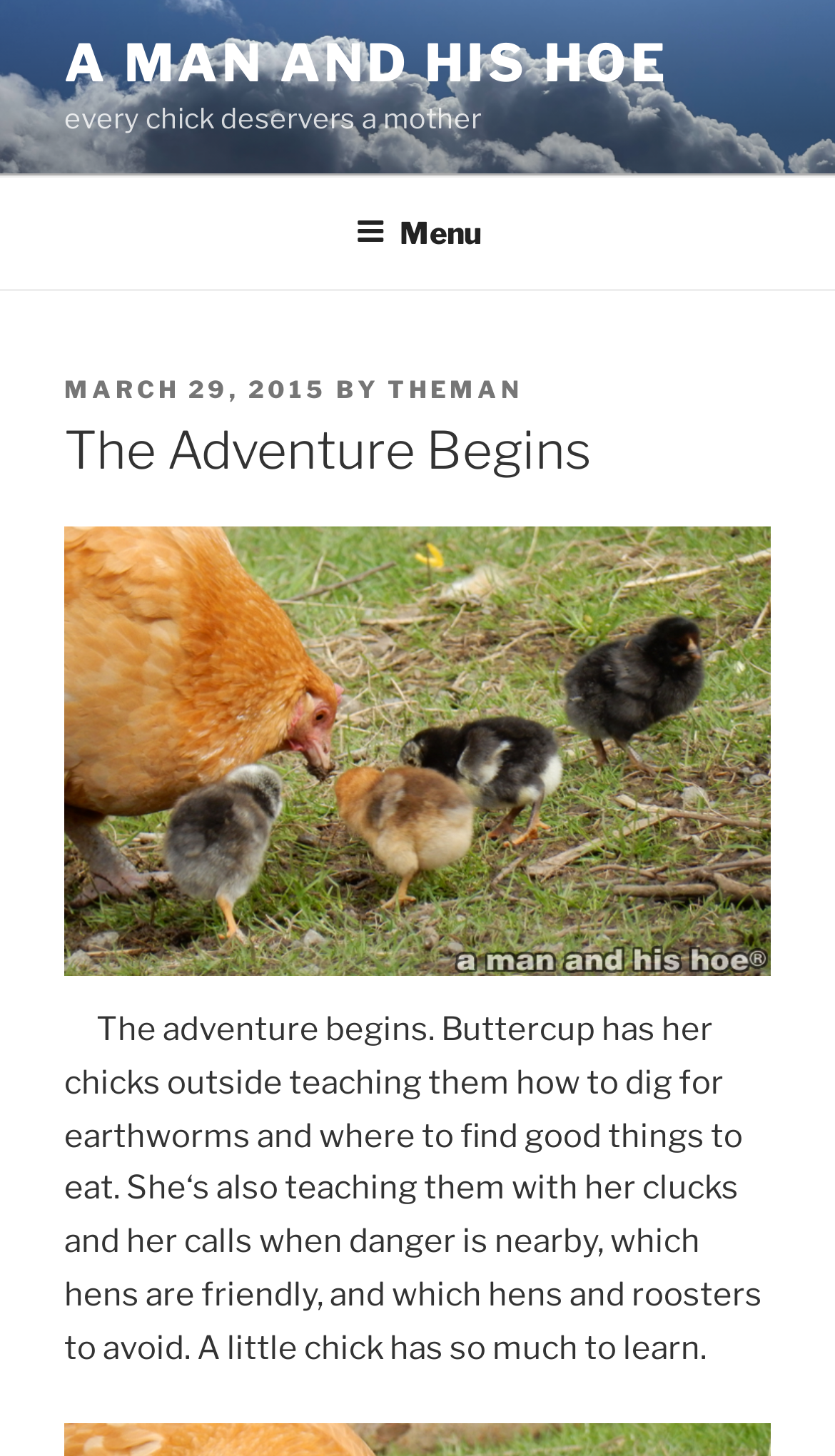Summarize the webpage comprehensively, mentioning all visible components.

The webpage features a serene landscape image, "SpringSky", that spans the entire width of the page at the top. Below the image, there is a prominent link "A MAN AND HIS HOE" followed by a static text "every chick deservers a mother". 

A navigation menu, "Top Menu", is located below the image, taking up the entire width of the page. The menu has a button labeled "Menu" that, when expanded, reveals a dropdown menu. 

Within the dropdown menu, there is a header section that contains a static text "POSTED ON", a link "MARCH 29, 2015" with a timestamp, a static text "BY", and a link "THEMAN". 

Below the header section, there is a prominent heading "The Adventure Begins" followed by an image "TheAdventureBeginsA" that takes up most of the width of the page. 

Underneath the image, there is a block of text that describes the adventure of Buttercup and her chicks, detailing their activities and lessons learned.